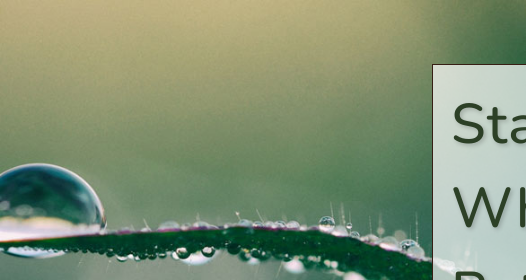Using the information shown in the image, answer the question with as much detail as possible: What do the droplets on the leaf resemble?

According to the caption, the droplets on the leaf 'appear as pearls', which suggests that they have a similar appearance to pearls in terms of their shape and reflective quality.